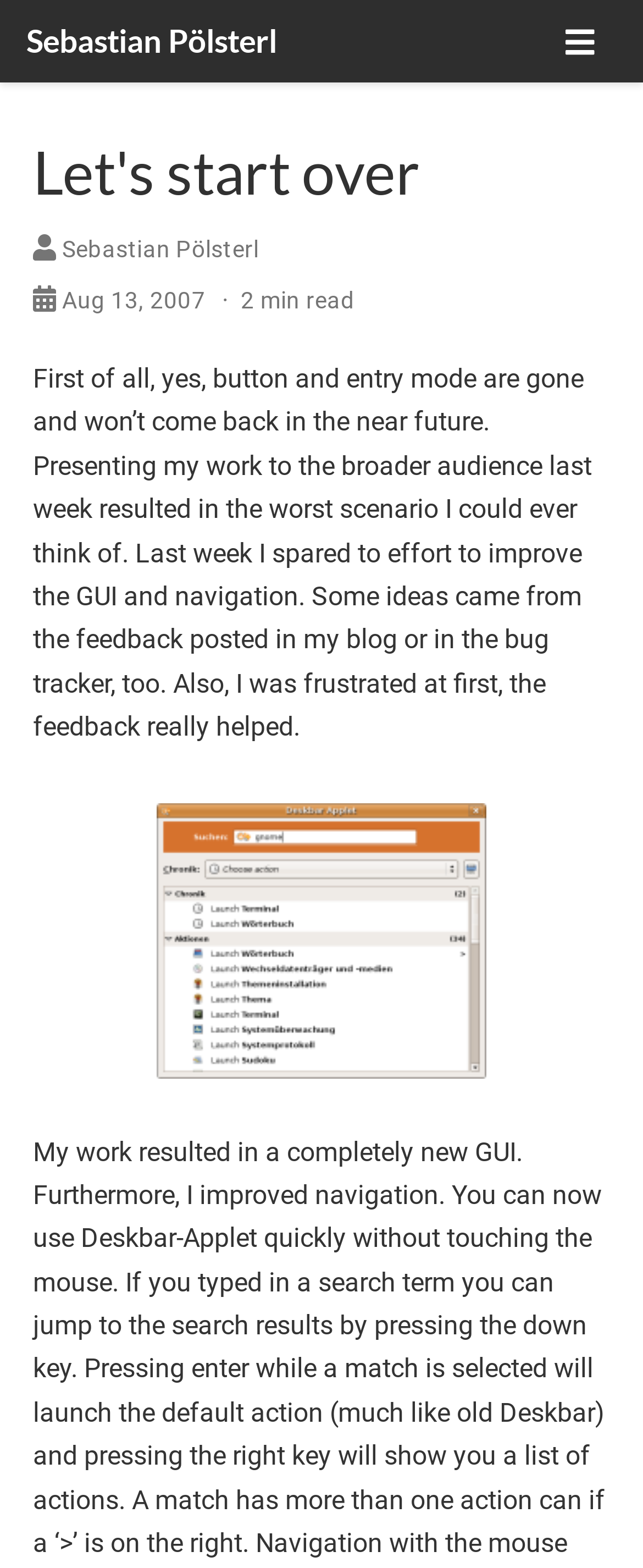Please give a succinct answer to the question in one word or phrase:
Is the navigation menu expanded?

No